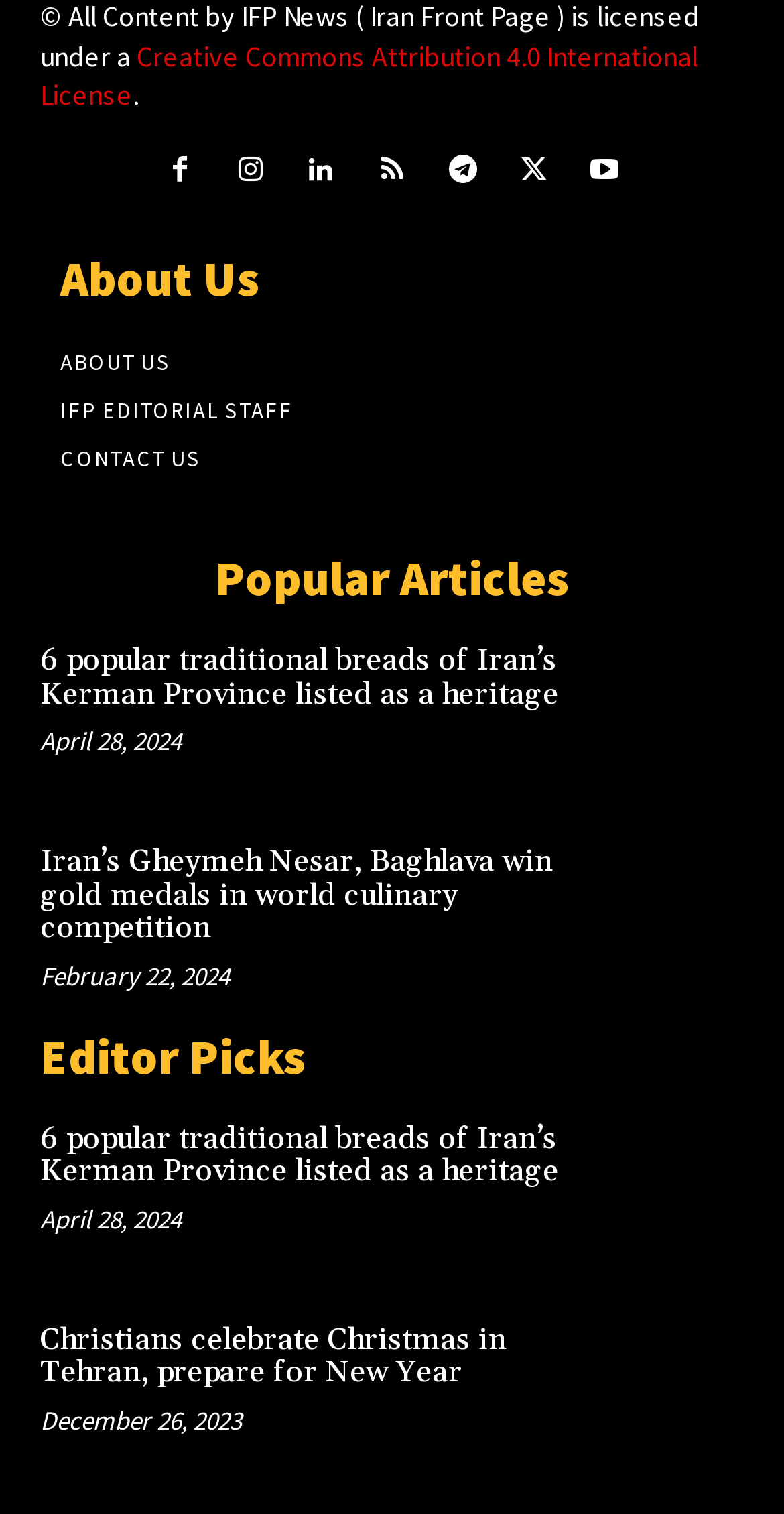Pinpoint the bounding box coordinates of the element that must be clicked to accomplish the following instruction: "View Iran’s Gheymeh Nesar, Baghlava win gold medals in world culinary competition". The coordinates should be in the format of four float numbers between 0 and 1, i.e., [left, top, right, bottom].

[0.769, 0.554, 0.949, 0.647]